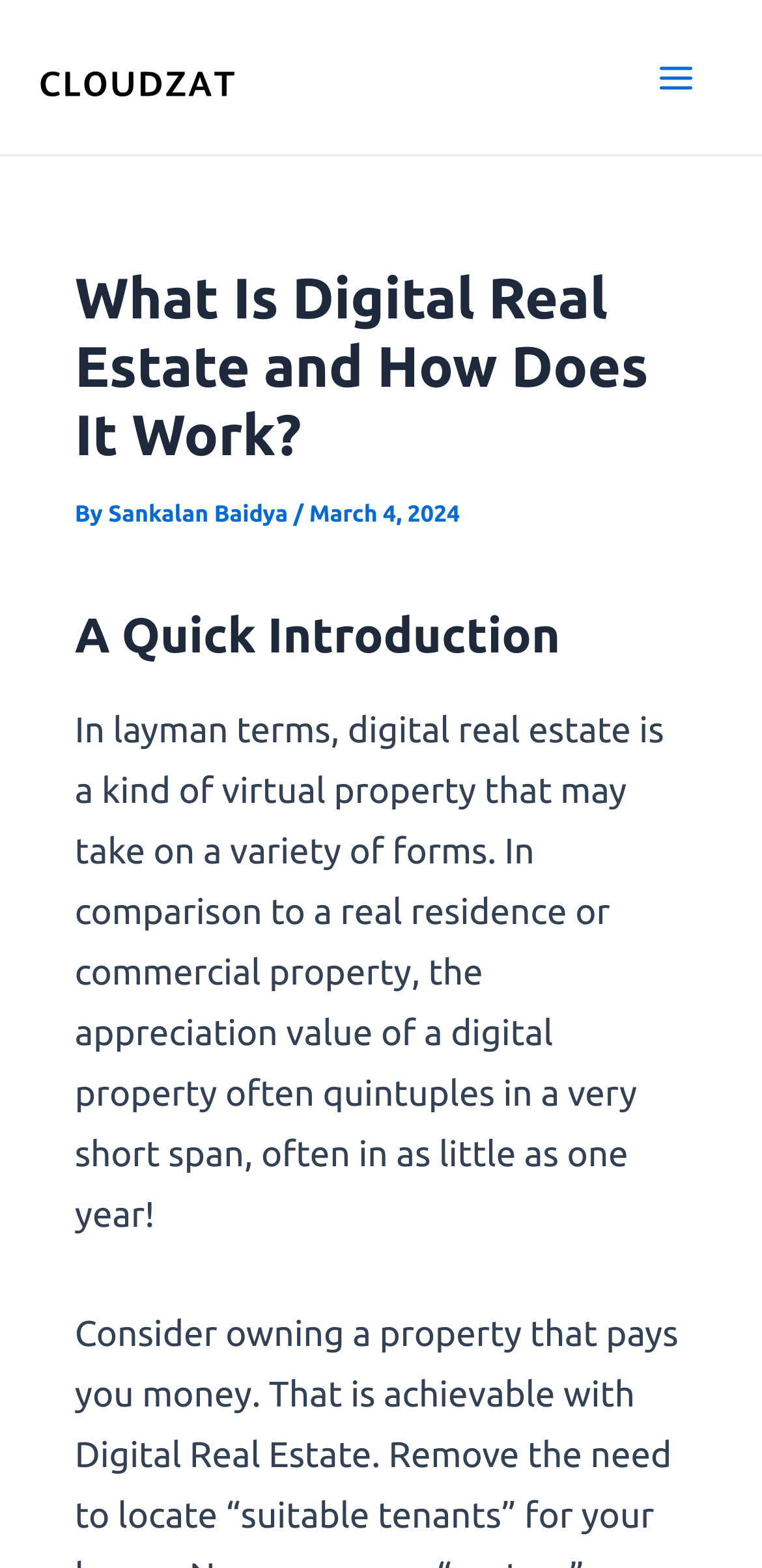What is the date of the article?
Observe the image and answer the question with a one-word or short phrase response.

March 4, 2024